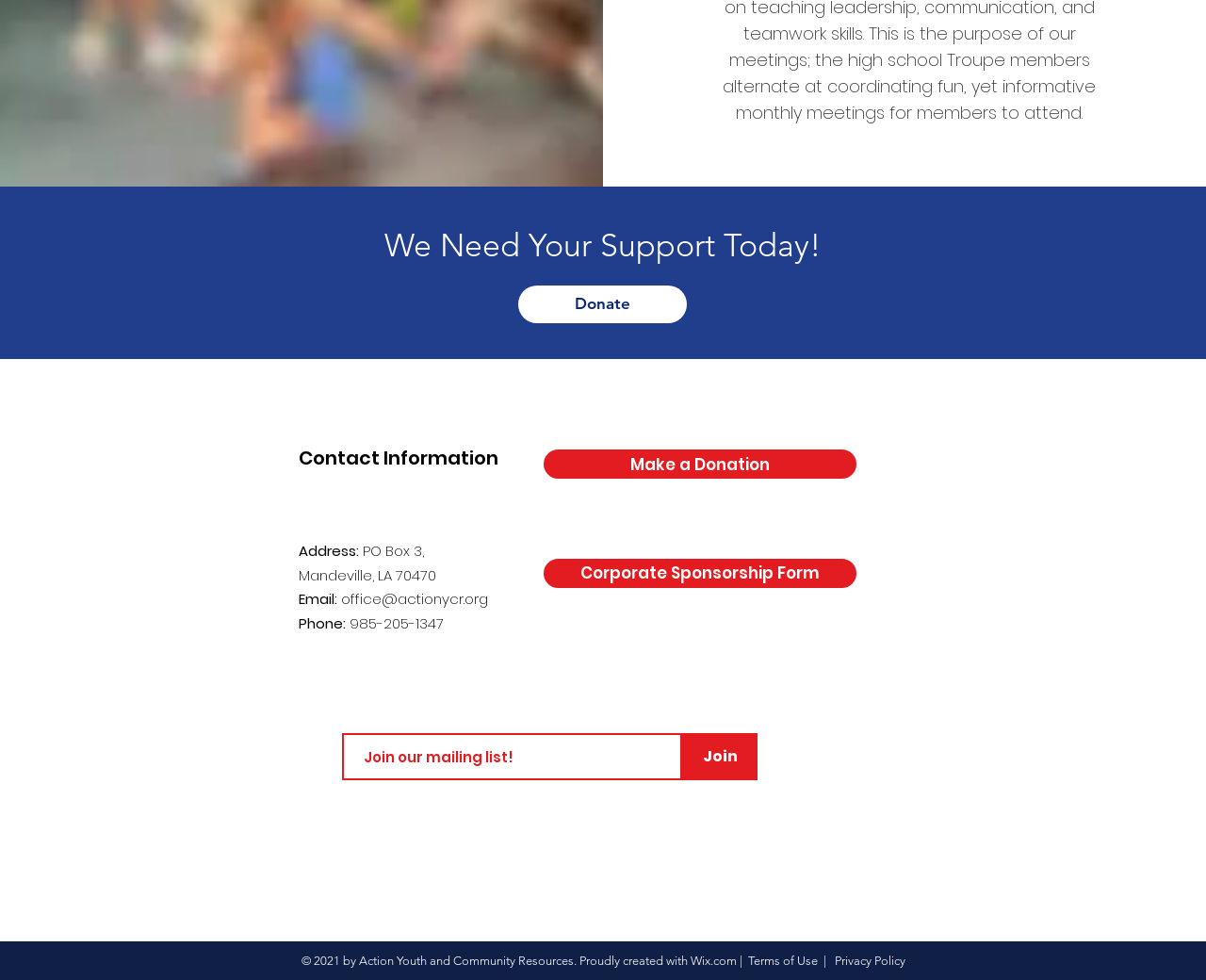Find the bounding box coordinates of the clickable region needed to perform the following instruction: "Click the Donate button". The coordinates should be provided as four float numbers between 0 and 1, i.e., [left, top, right, bottom].

[0.43, 0.291, 0.57, 0.33]